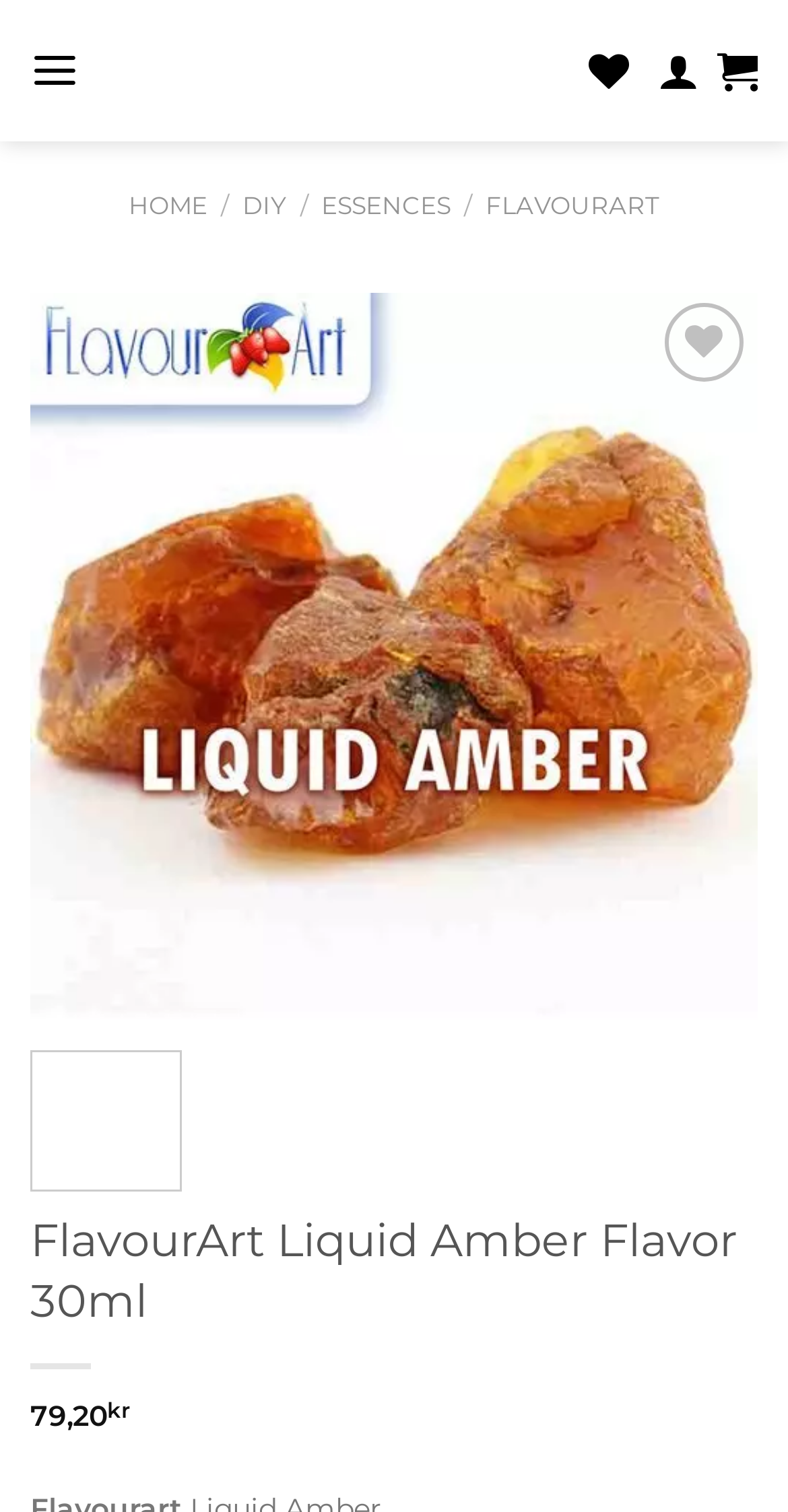Please pinpoint the bounding box coordinates for the region I should click to adhere to this instruction: "Click on the 'DIY' link".

[0.307, 0.126, 0.364, 0.146]